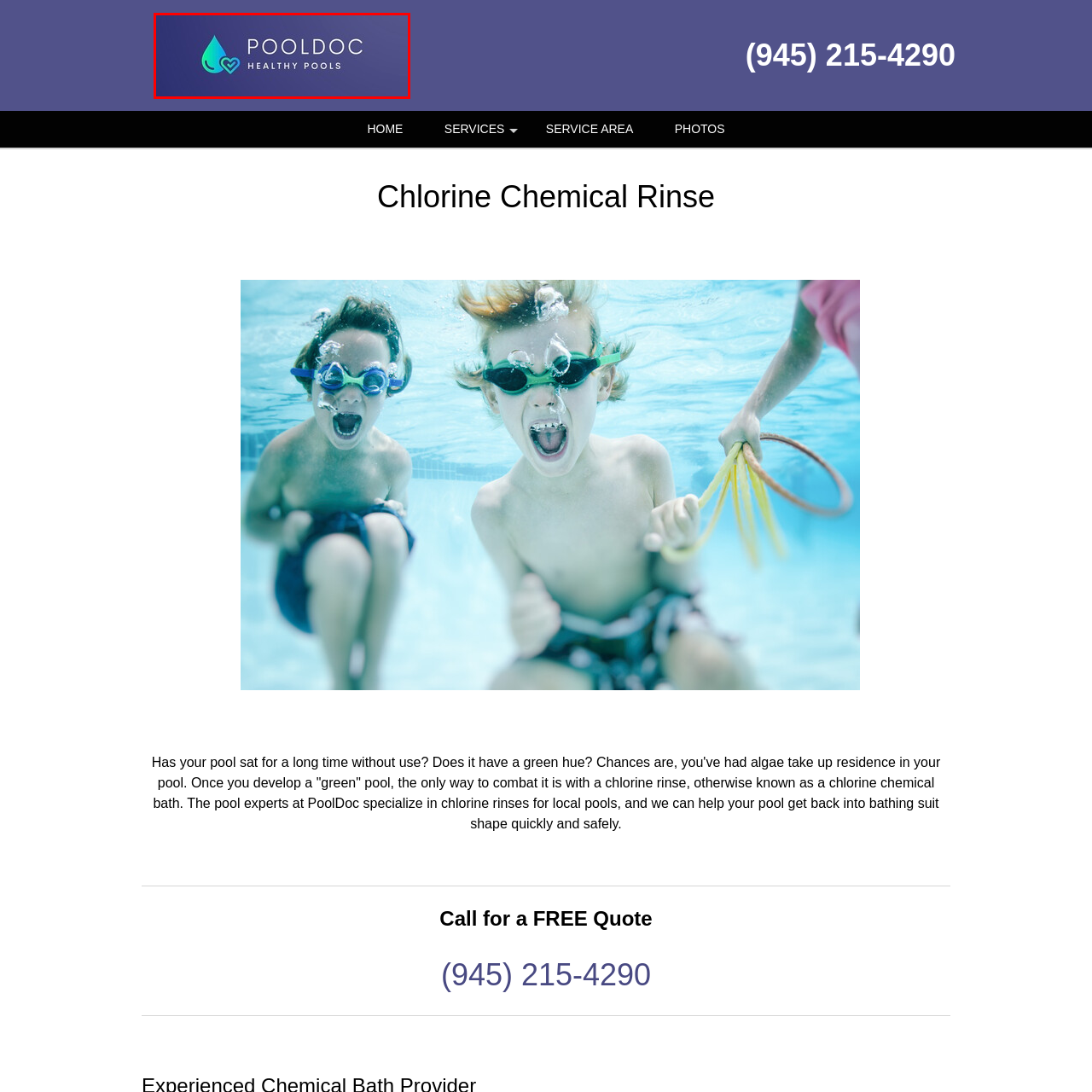Describe in detail the elements and actions shown in the image within the red-bordered area.

The image features the logo of PoolDoc, presented in a modern and vibrant design. The logo prominently includes a stylized water droplet in shades of blue and turquoise, symbolizing cleanliness and care for pool water. Accompanying the droplet is a heart icon, suggesting a commitment to healthy, well-maintained pools. The text "POOLDOC" appears in a sleek, contemporary font, with the phrase "HEALTHY POOLS" positioned below it, emphasizing the company’s focus on pool maintenance and health. The background is a gradient of deep blue, enhancing the professional and inviting aesthetic of the branding, which reflects PoolDoc's dedication to providing effective pool solutions.